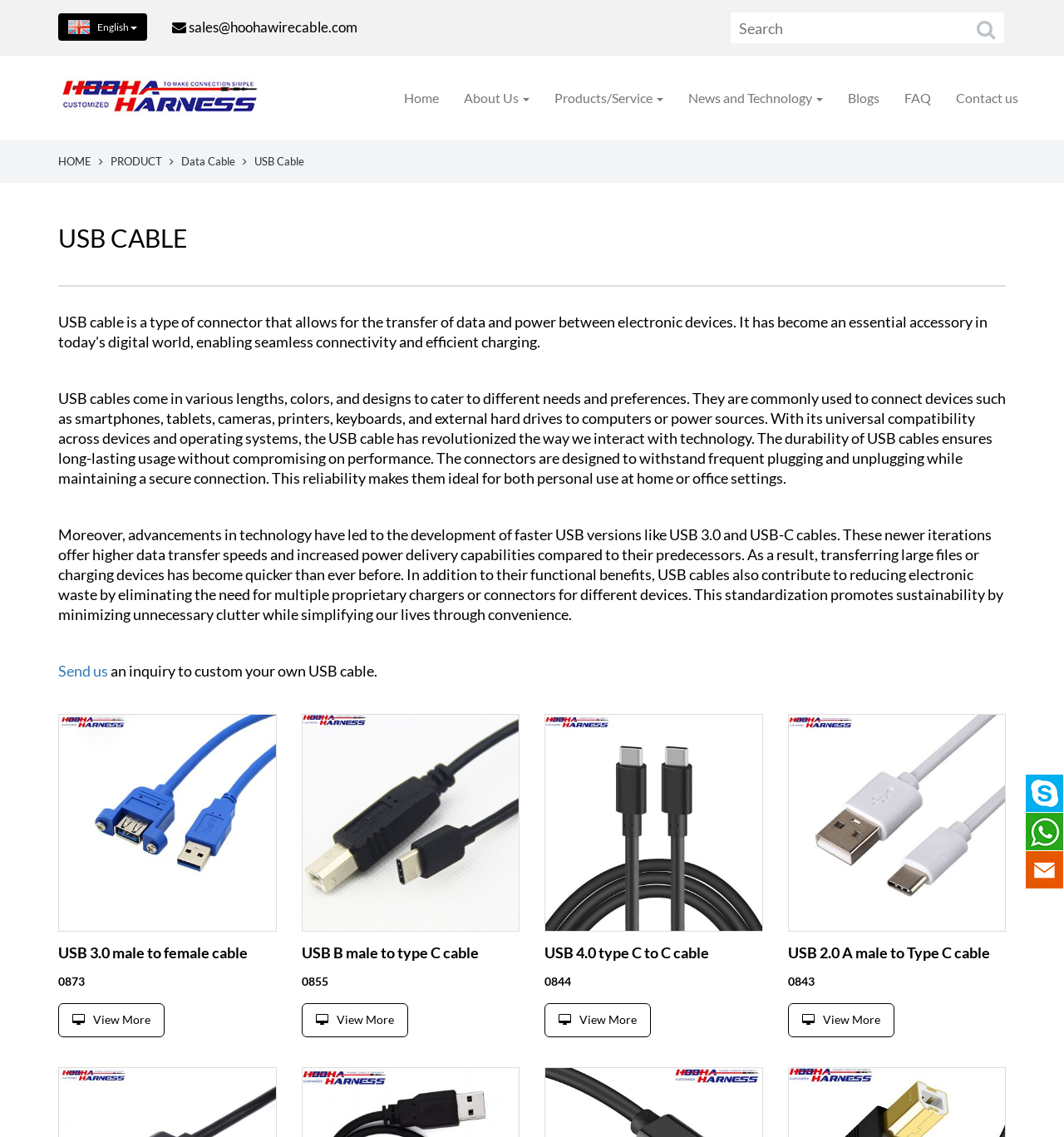Find the bounding box coordinates of the element to click in order to complete this instruction: "Contact us". The bounding box coordinates must be four float numbers between 0 and 1, denoted as [left, top, right, bottom].

[0.887, 0.068, 0.969, 0.105]